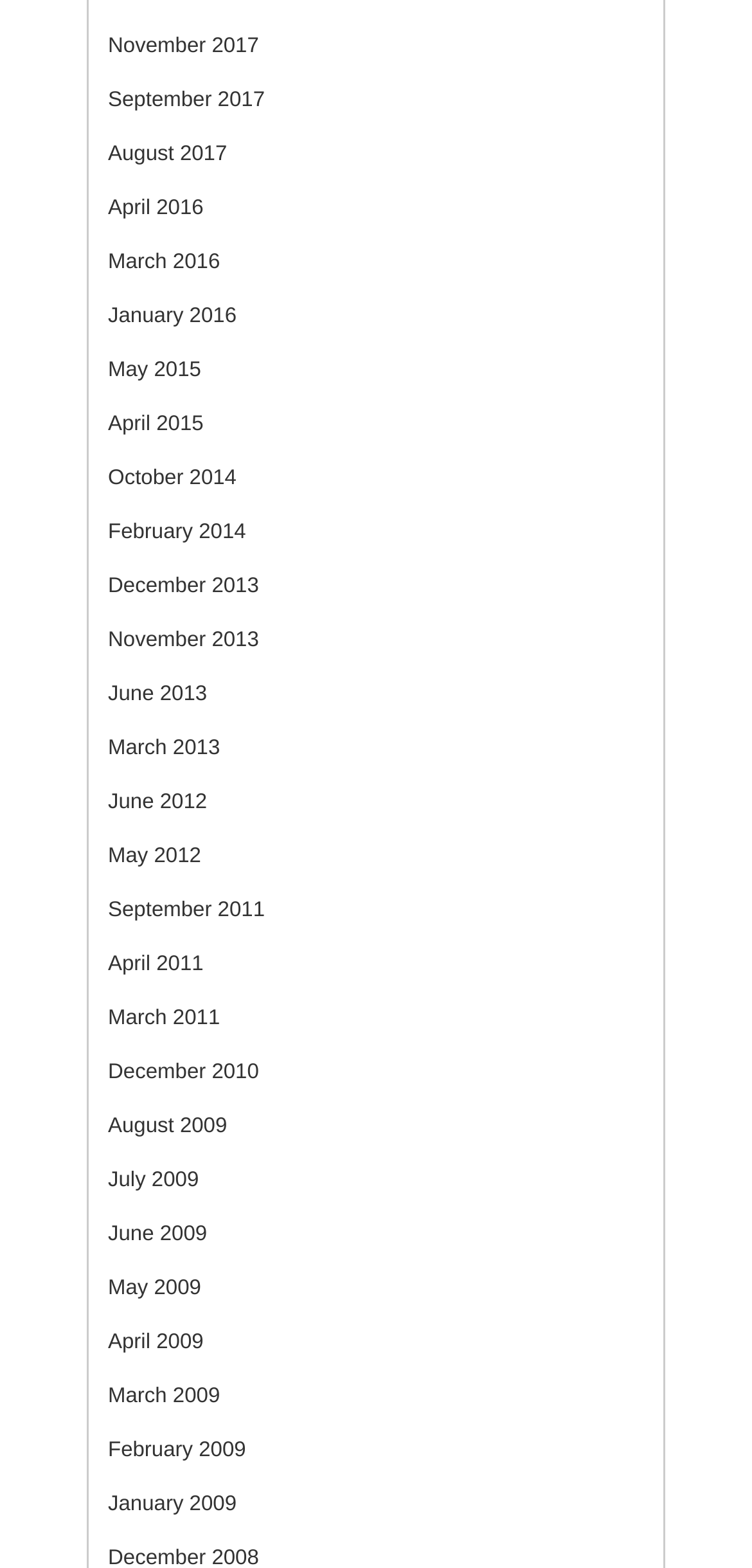Please respond to the question using a single word or phrase:
How many links are available for the year 2017?

3